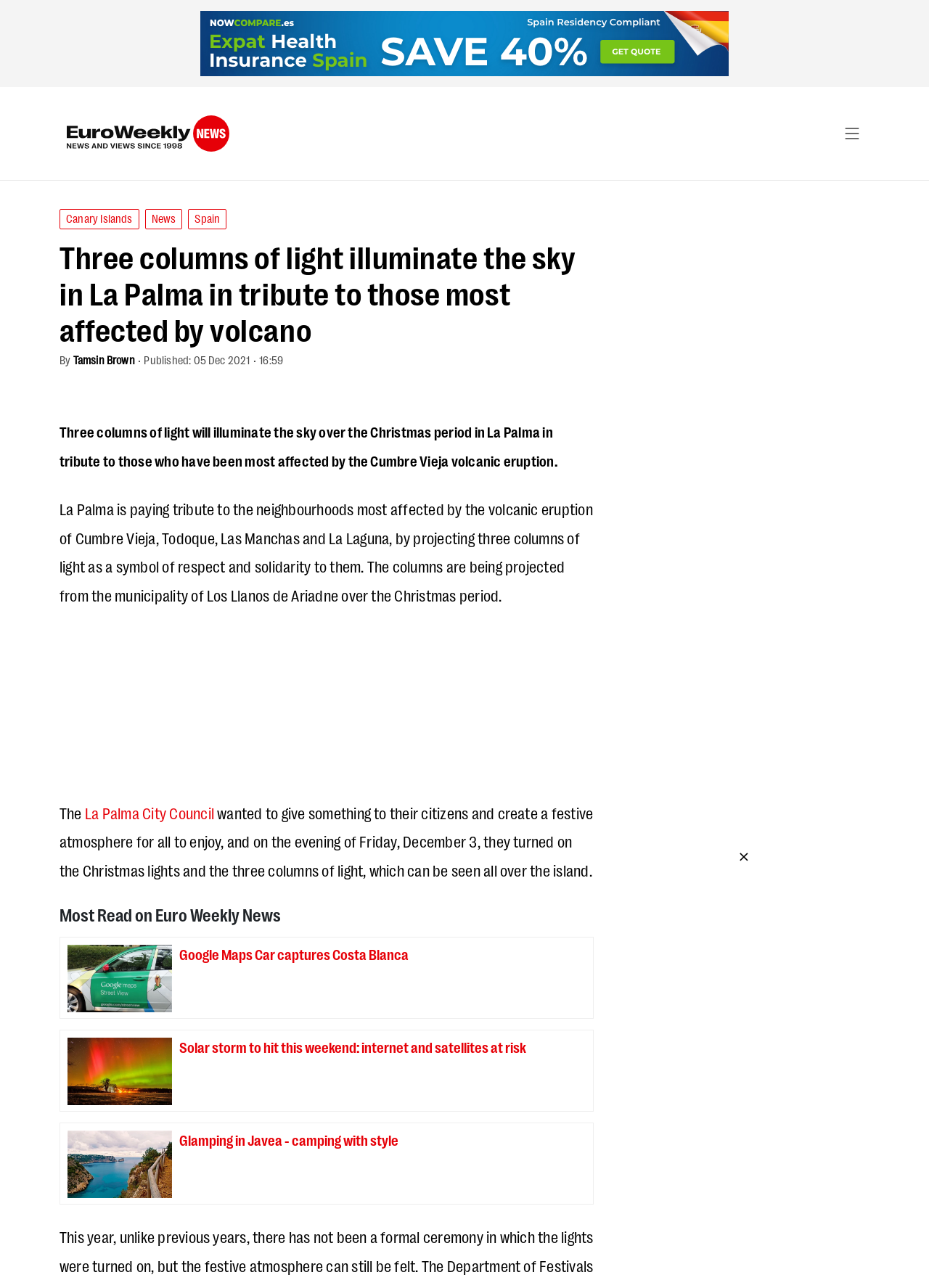Determine the bounding box coordinates of the region that needs to be clicked to achieve the task: "View the article by Tamsin Brown".

[0.079, 0.274, 0.145, 0.285]